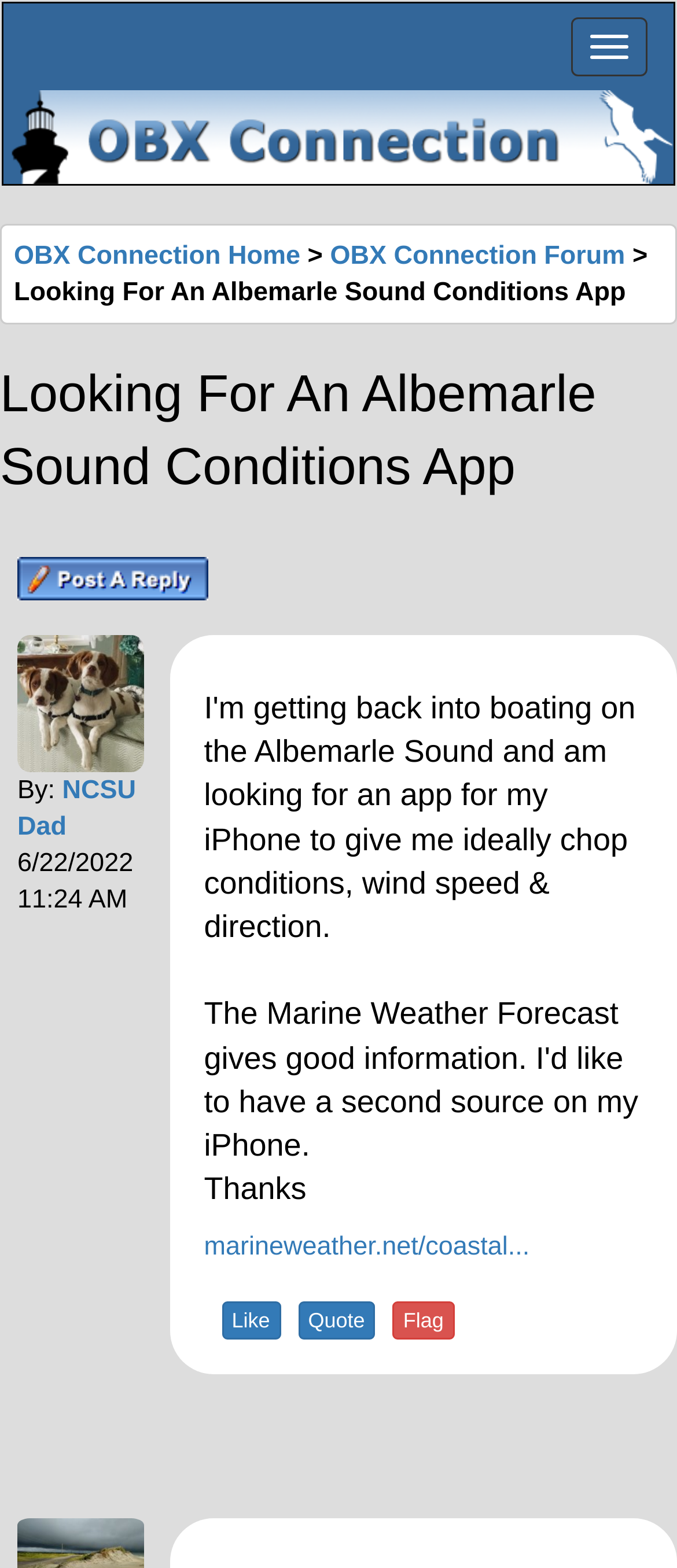Highlight the bounding box coordinates of the element you need to click to perform the following instruction: "Go to OBX Connection Home."

[0.021, 0.154, 0.444, 0.173]